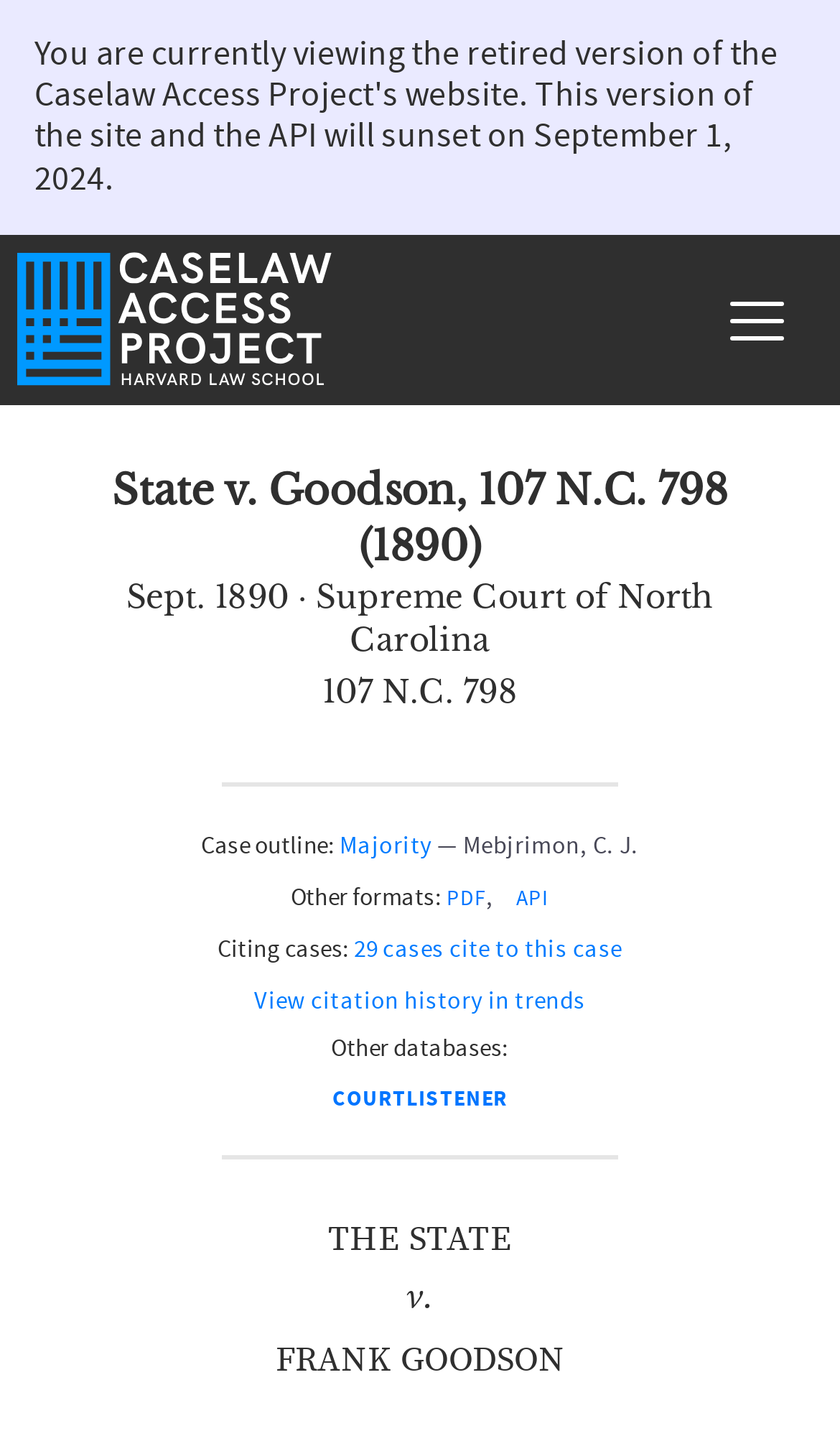Please identify the bounding box coordinates of the region to click in order to complete the given instruction: "Visit website". The coordinates should be four float numbers between 0 and 1, i.e., [left, top, right, bottom].

None